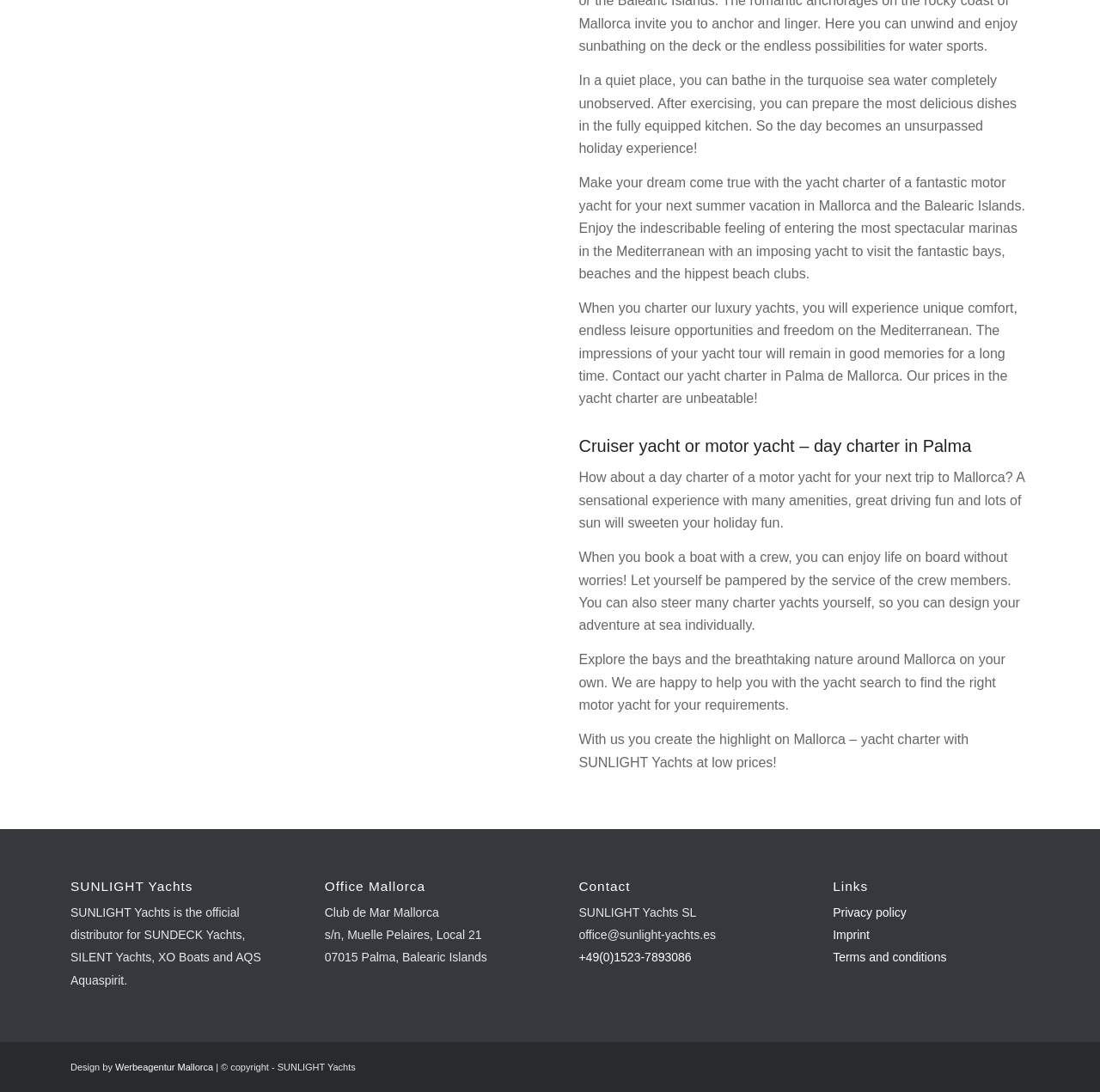Analyze the image and deliver a detailed answer to the question: What is the purpose of chartering a yacht with a crew?

According to the text, 'When you book a boat with a crew, you can enjoy life on board without worries! Let yourself be pampered by the service of the crew members'.